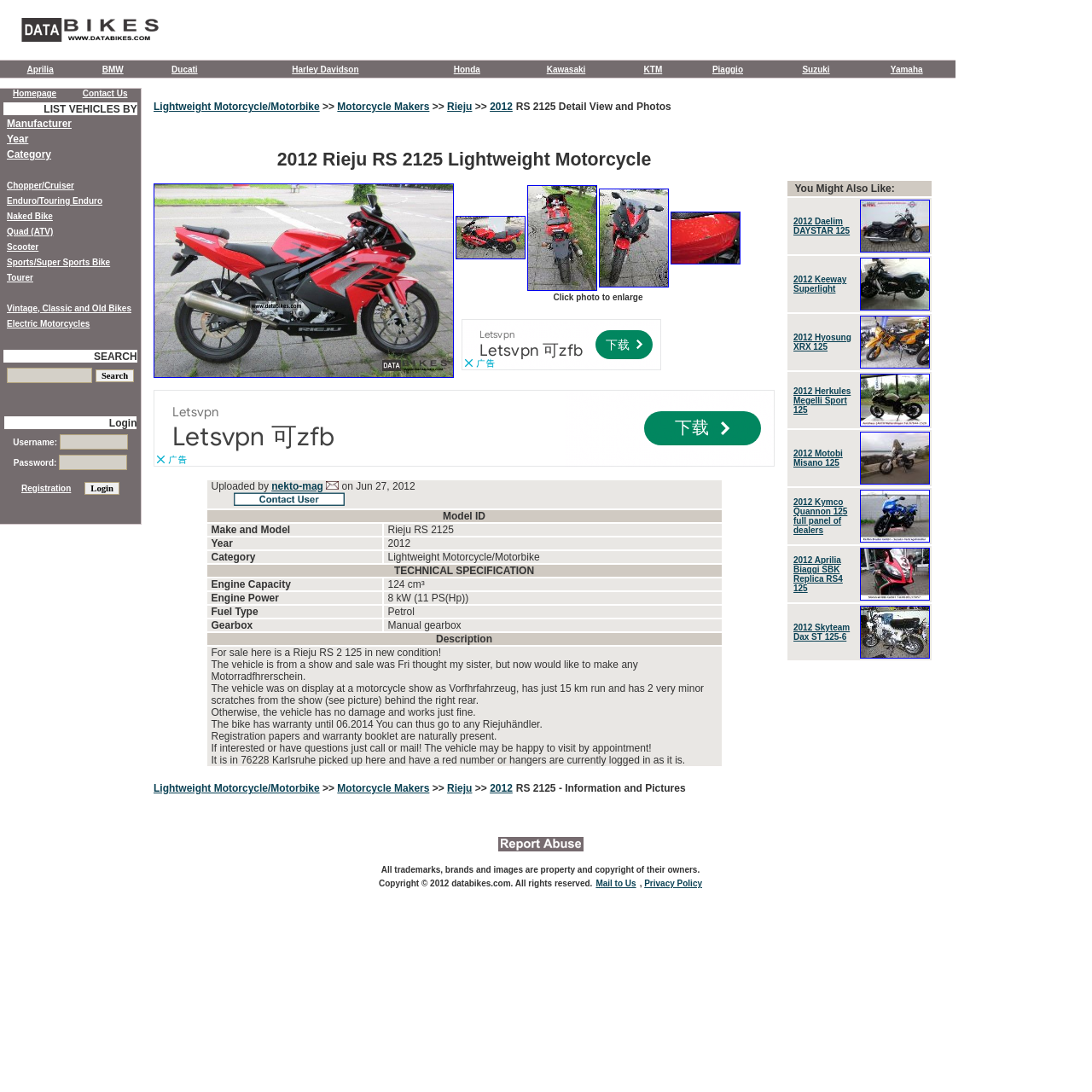What is the model of the motorcycle?
Based on the image, give a one-word or short phrase answer.

RS 2125